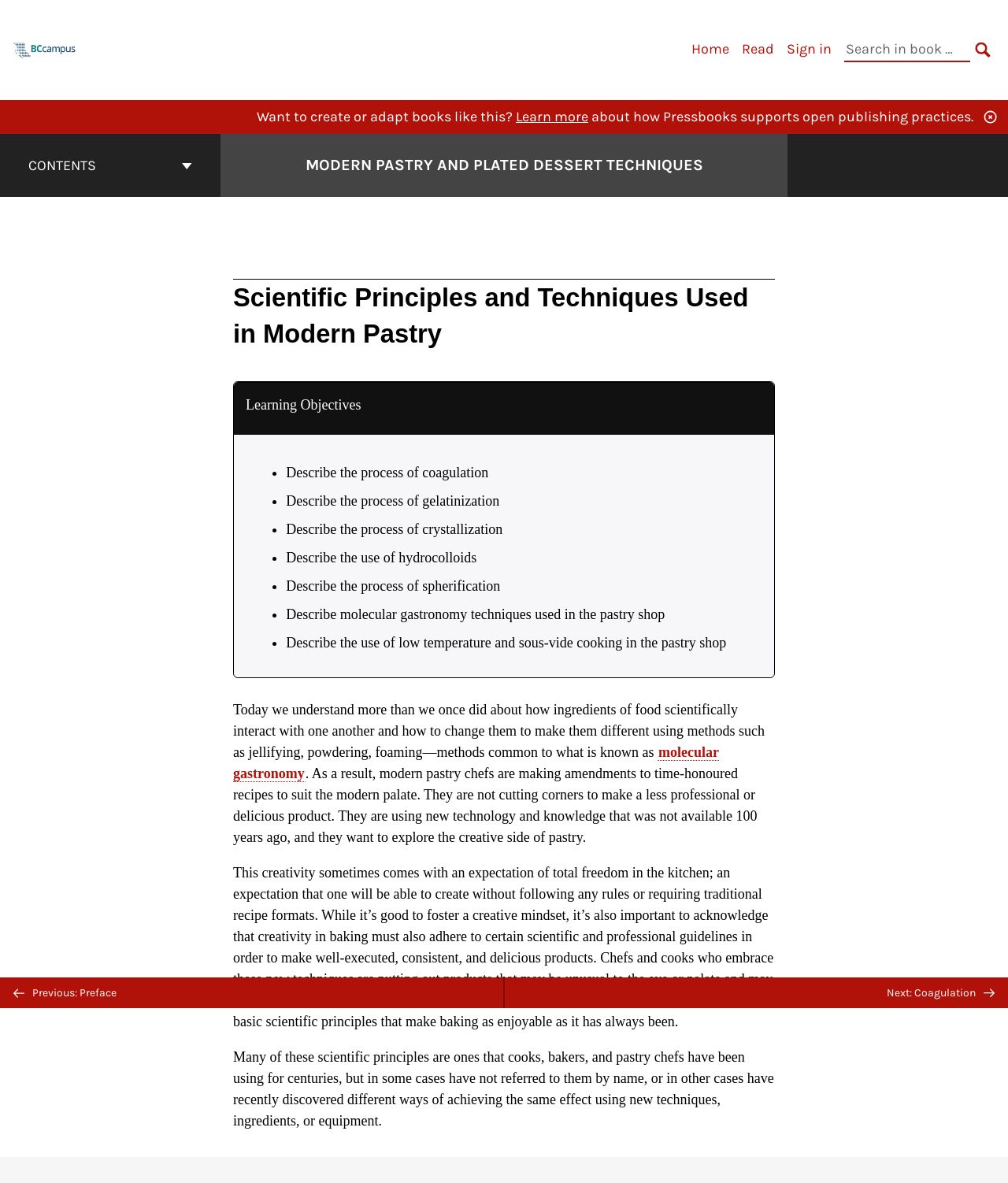Please specify the coordinates of the bounding box for the element that should be clicked to carry out this instruction: "Learn more about how Pressbooks supports open publishing practices". The coordinates must be four float numbers between 0 and 1, formatted as [left, top, right, bottom].

[0.512, 0.091, 0.584, 0.106]